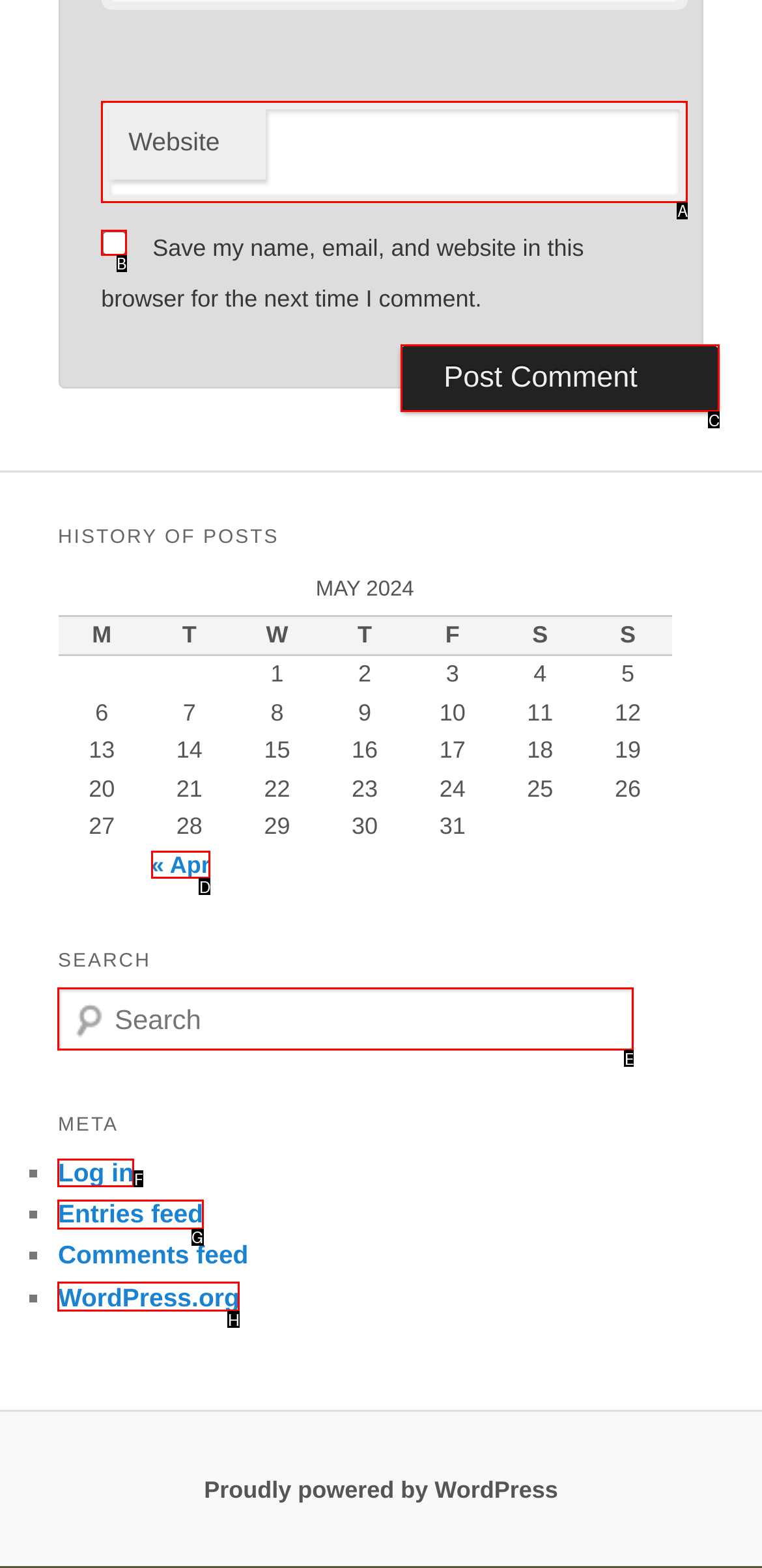Identify the HTML element I need to click to complete this task: Log in Provide the option's letter from the available choices.

F